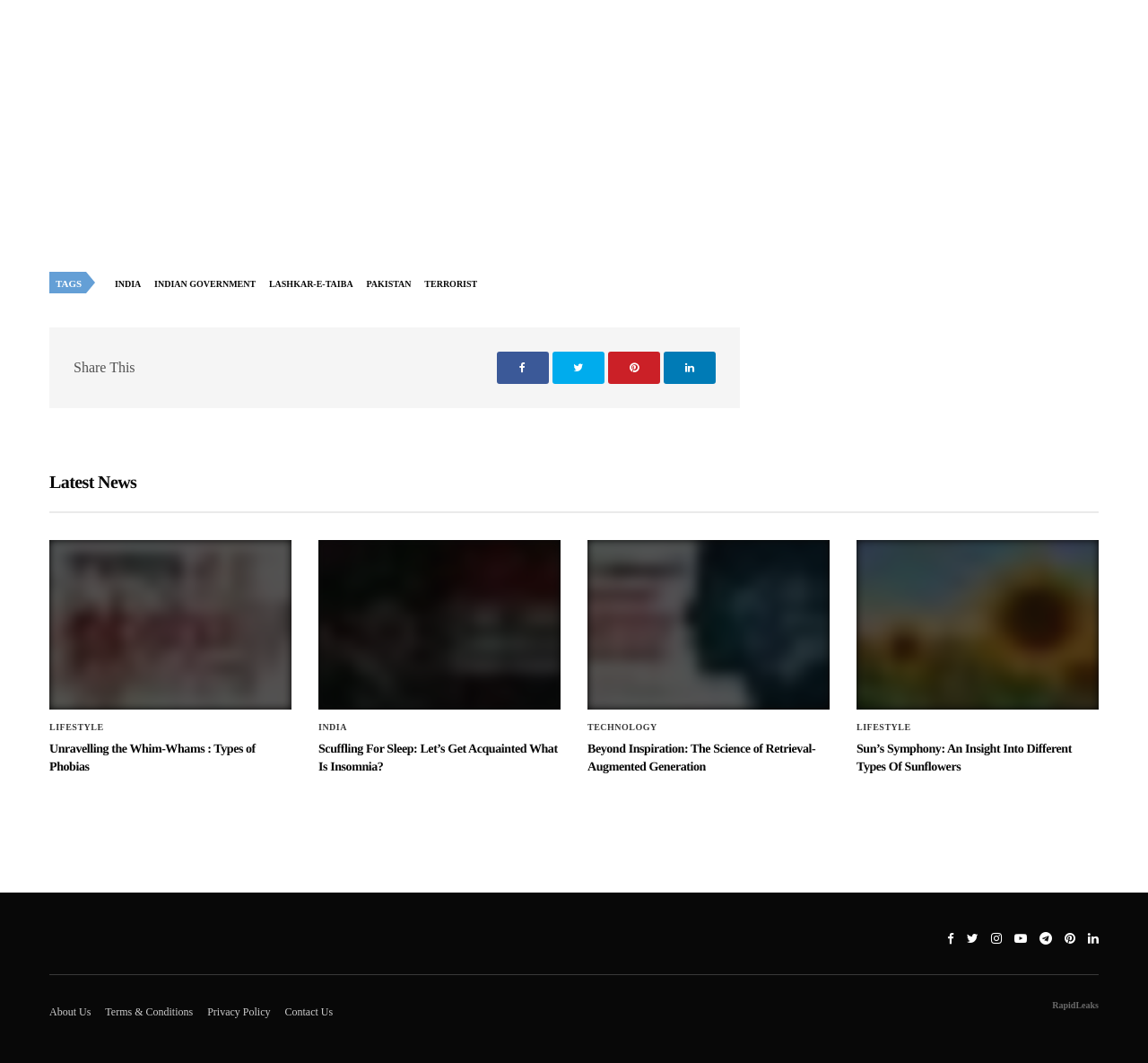Could you determine the bounding box coordinates of the clickable element to complete the instruction: "Click on the 'TYPES OF PHOBIAS' link"? Provide the coordinates as four float numbers between 0 and 1, i.e., [left, top, right, bottom].

[0.043, 0.508, 0.254, 0.668]